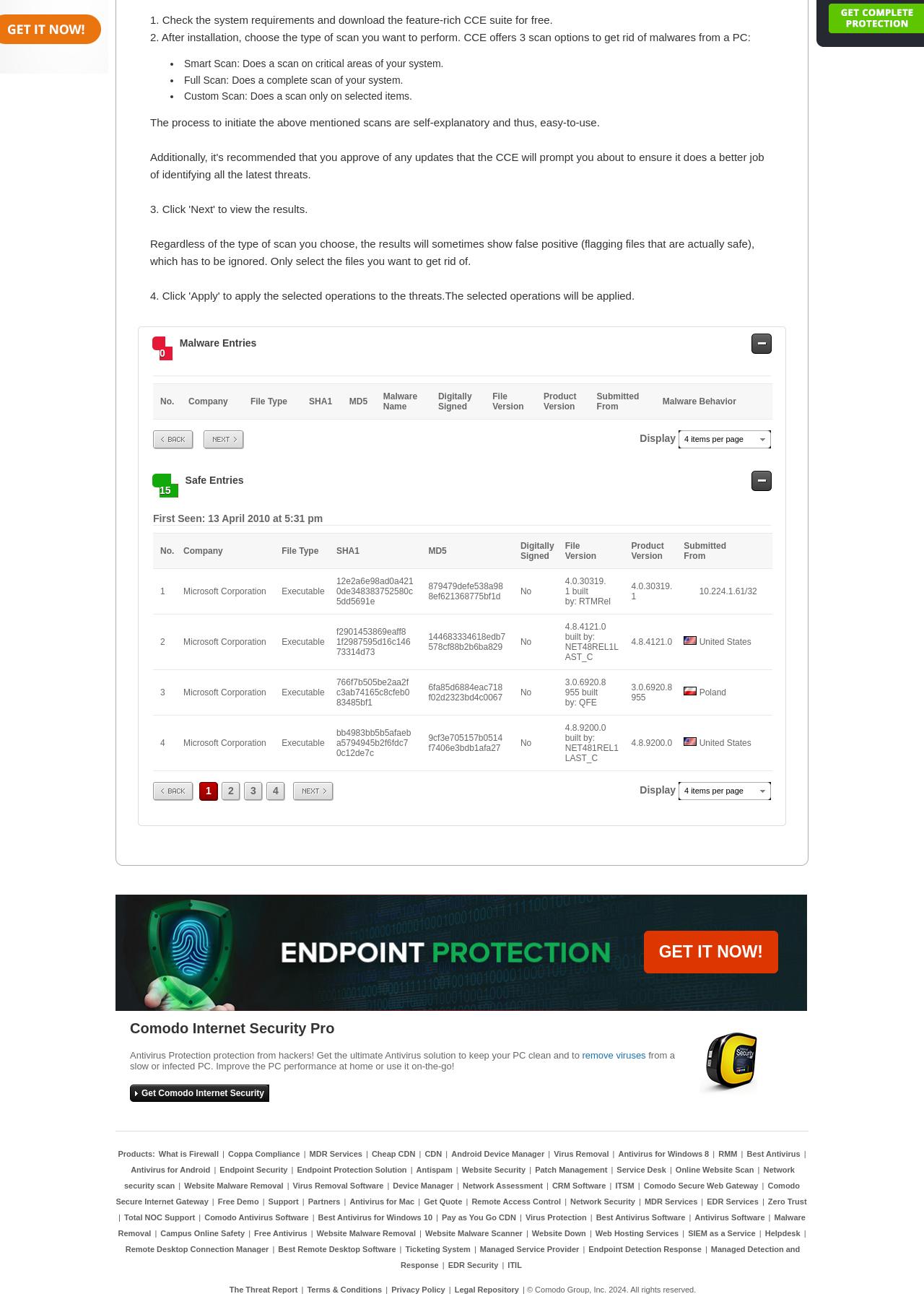Please determine the bounding box coordinates of the element's region to click in order to carry out the following instruction: "Click the 'Safe Entries' link". The coordinates should be four float numbers between 0 and 1, i.e., [left, top, right, bottom].

[0.813, 0.359, 0.835, 0.374]